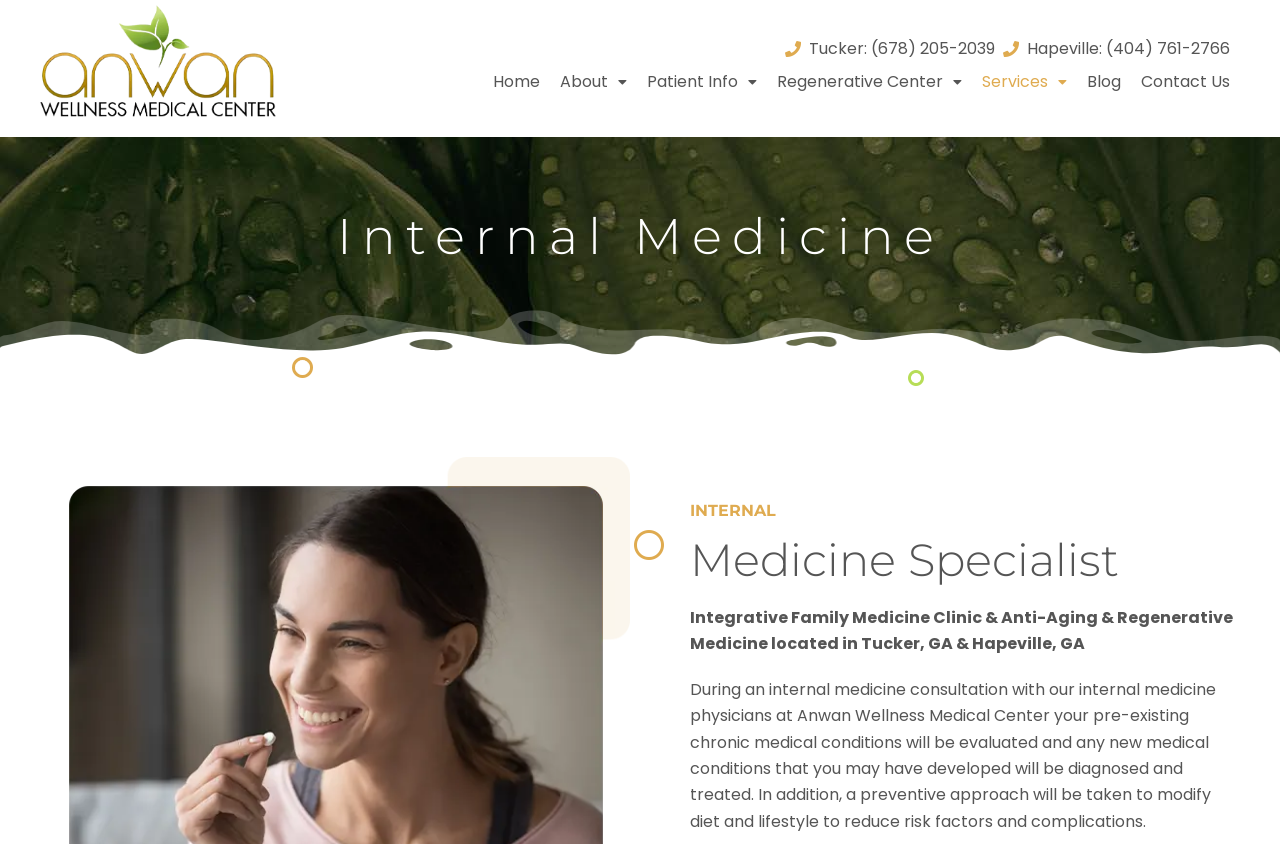Identify and provide the title of the webpage.

INTERNAL
Medicine Specialist